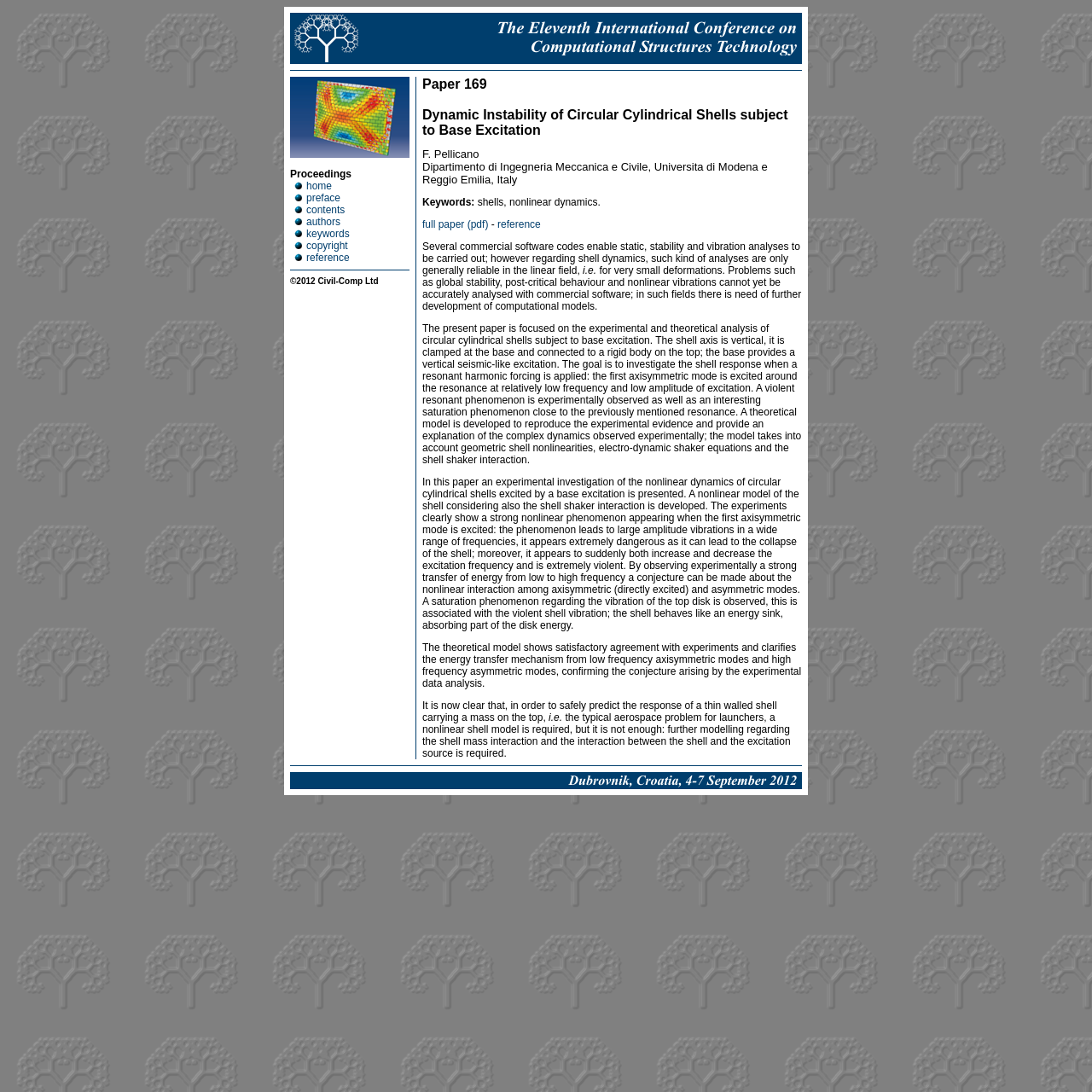Provide a single word or phrase answer to the question: 
What is the topic of the paper?

Dynamic Instability of Circular Cylindrical Shells